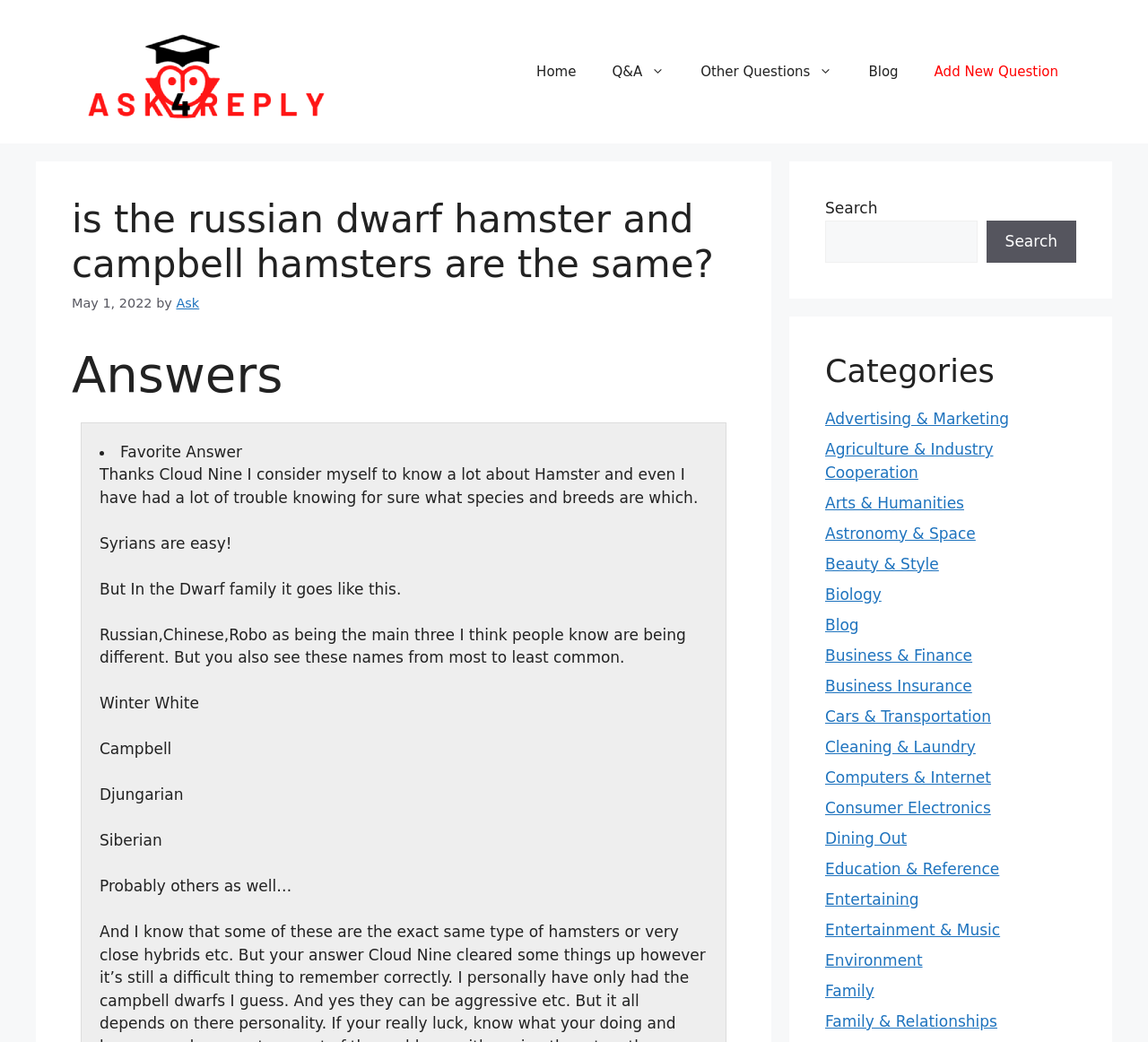Please identify the bounding box coordinates of the clickable area that will fulfill the following instruction: "View the blog". The coordinates should be in the format of four float numbers between 0 and 1, i.e., [left, top, right, bottom].

[0.741, 0.043, 0.798, 0.095]